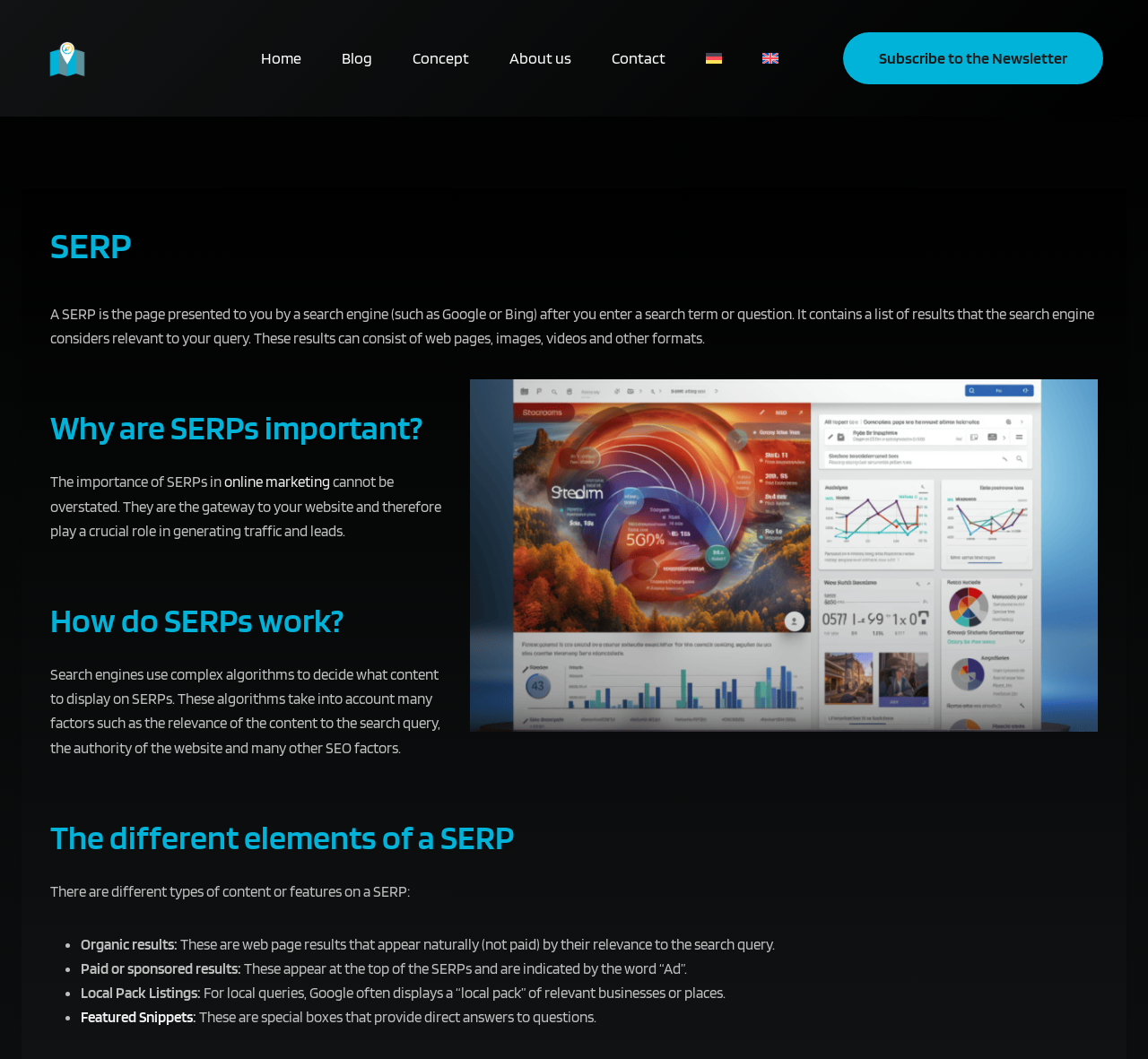Give a short answer to this question using one word or a phrase:
Why are SERPs important in online marketing?

They generate traffic and leads